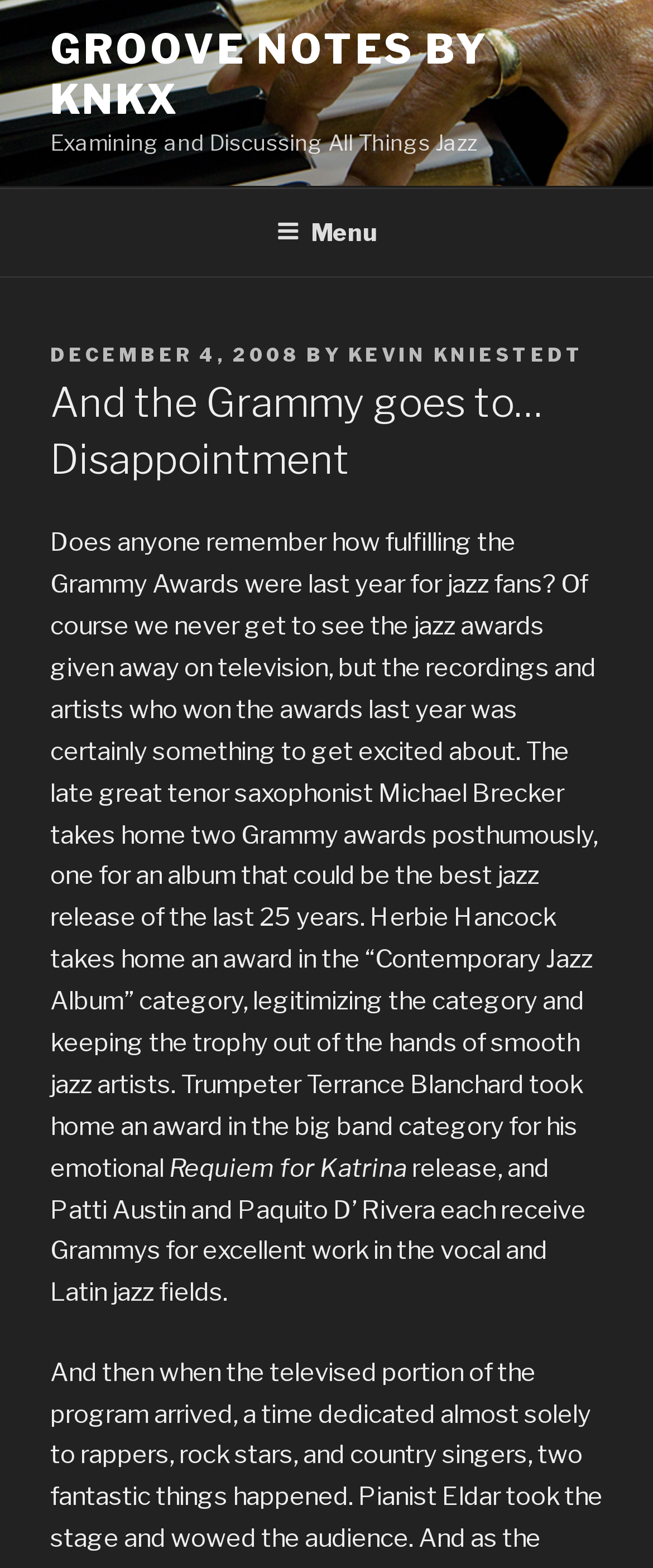Generate a thorough description of the webpage.

The webpage is an article titled "And the Grammy goes to…Disappointment" from the blog "Groove Notes by KNKX". At the top of the page, there is a logo image of "Groove Notes by KNKX" and a link to the blog's title. Below the logo, there is a tagline "Examining and Discussing All Things Jazz". 

On the top right corner, there is a navigation menu labeled "Top Menu" with a button to expand or collapse it. When expanded, the menu displays a header section with the article's metadata, including the posting date "DECEMBER 4, 2008", the author "KEVIN KNIESTEDT", and the article title "And the Grammy goes to…Disappointment".

The main content of the article is a long paragraph discussing the Grammy Awards from the previous year, specifically focusing on the wins of jazz artists such as Michael Brecker, Herbie Hancock, Terrance Blanchard, Patti Austin, and Paquito D’ Rivera. The text is divided into three sections, with the middle section mentioning the album "Requiem for Katrina".